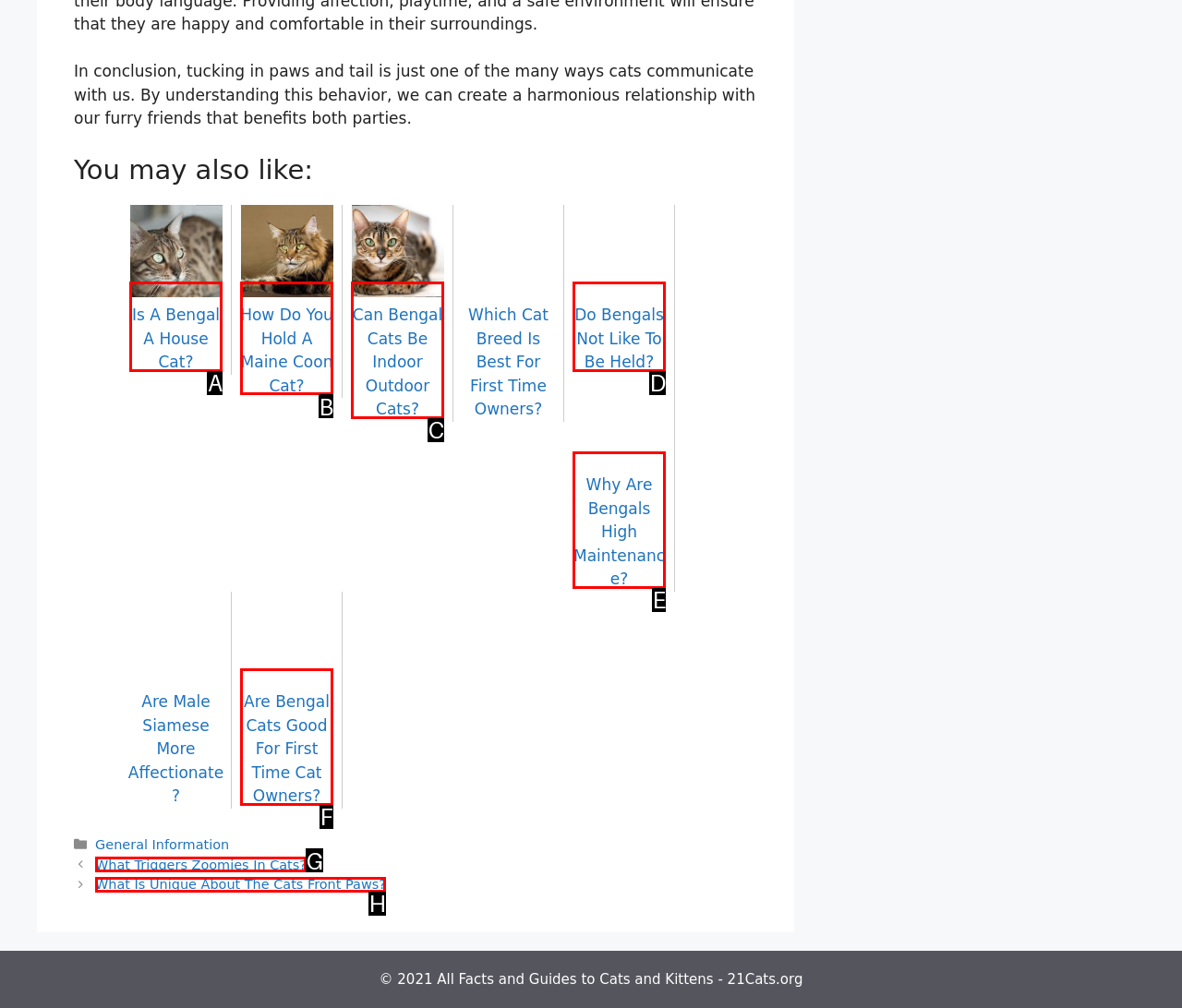Please provide the letter of the UI element that best fits the following description: Why Are Bengals High Maintenance?
Respond with the letter from the given choices only.

E